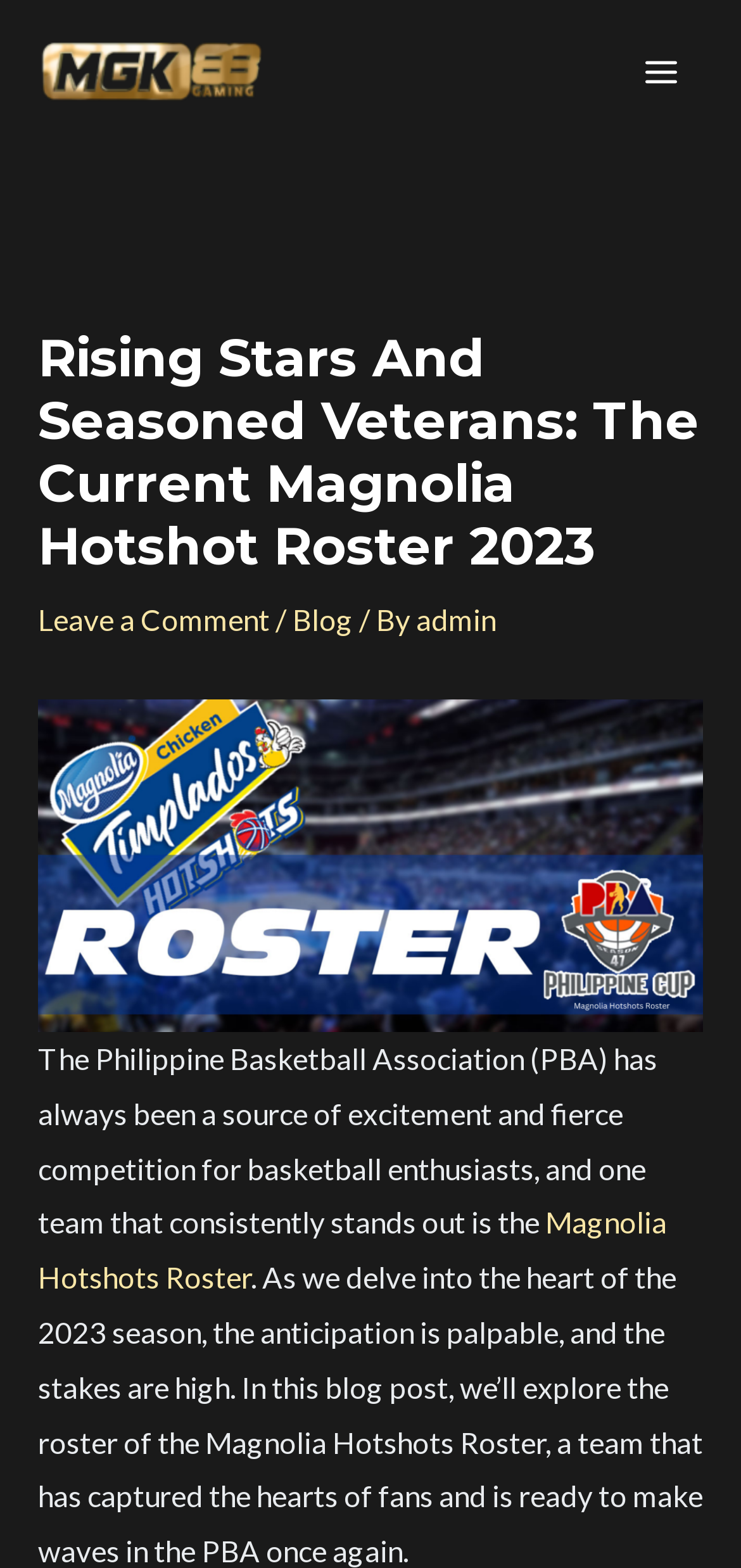Give a short answer using one word or phrase for the question:
What is the name of the team featured on this webpage?

Magnolia Hotshots